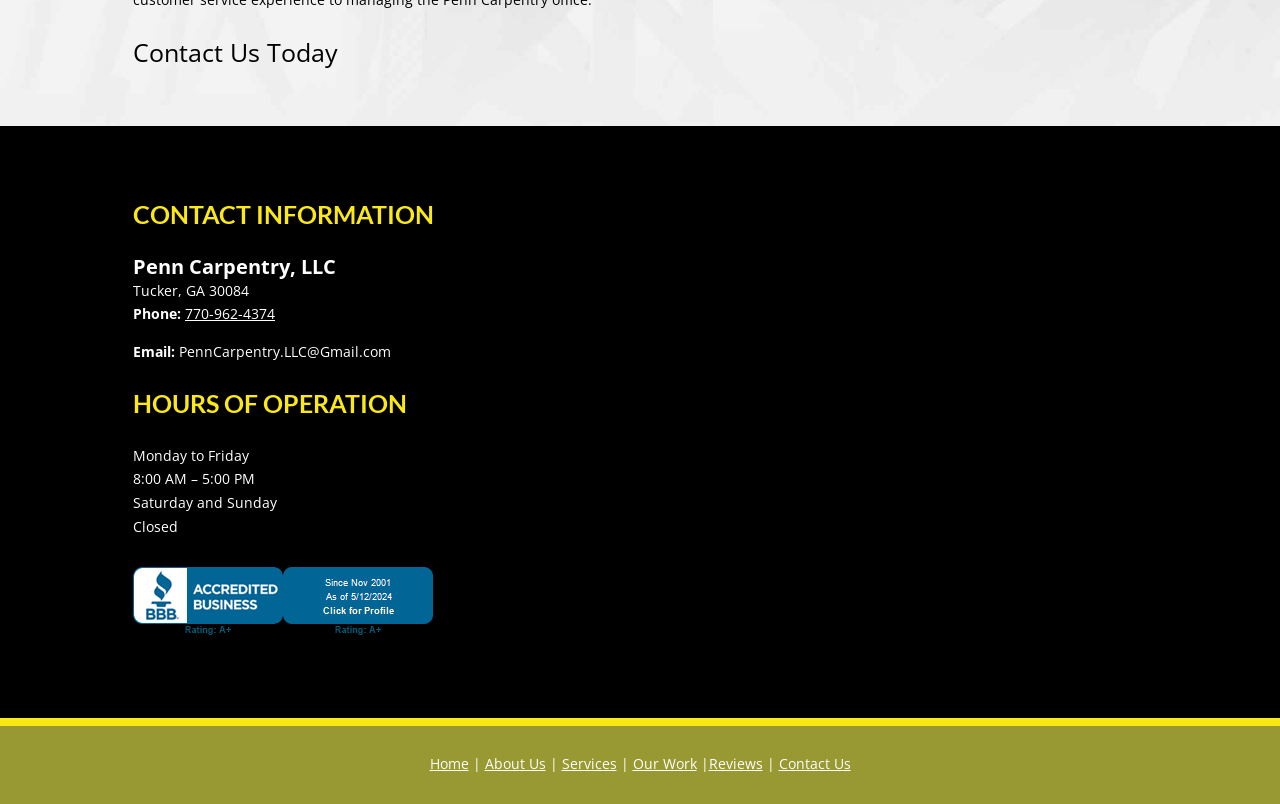What is the company name?
Using the image, respond with a single word or phrase.

Penn Carpentry, LLC